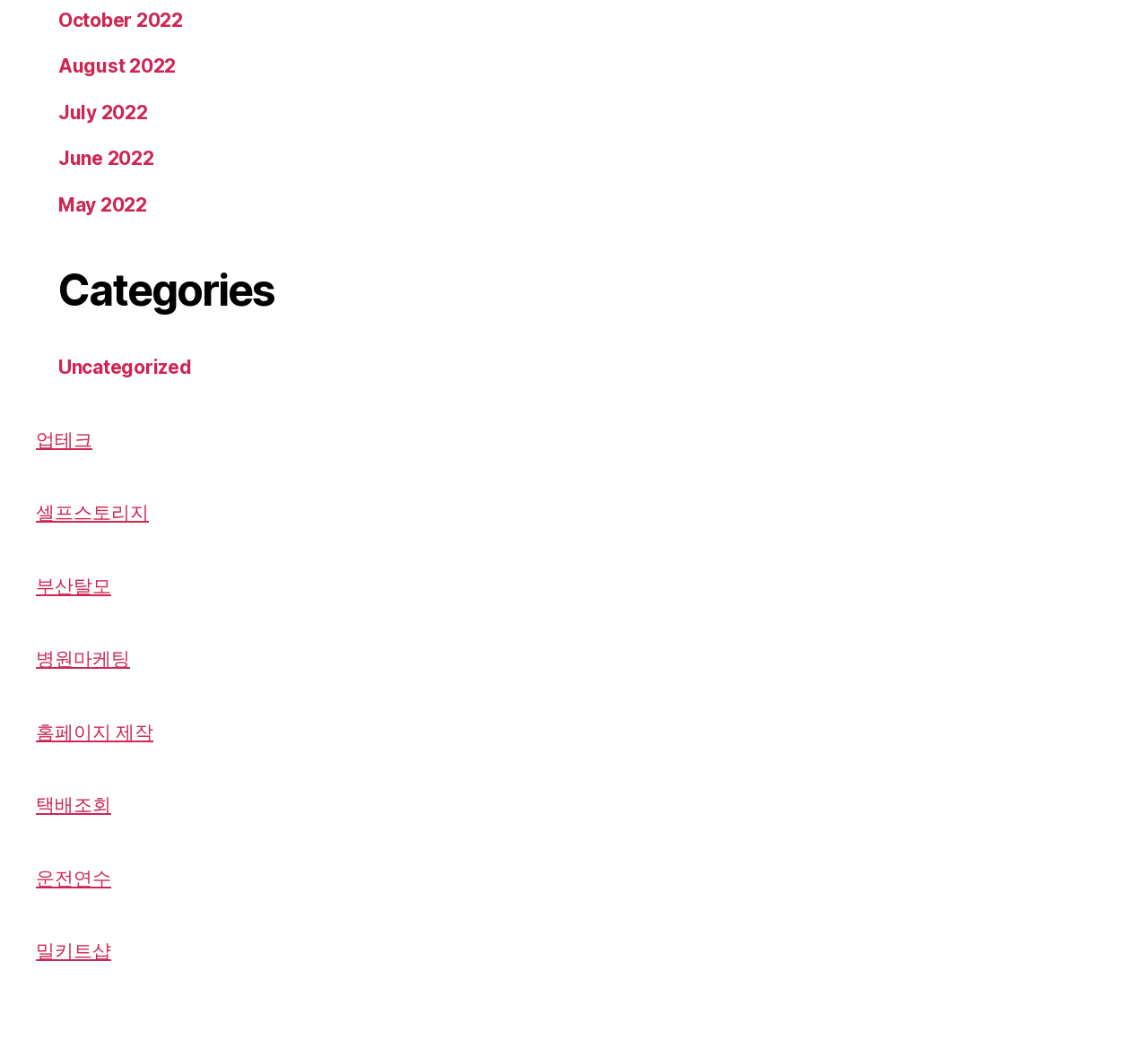Please use the details from the image to answer the following question comprehensively:
How many categories are listed?

I counted the number of links under the 'Categories' heading, and there are 11 categories listed, including 'Uncategorized' and other specific categories like '업테크' and '병원마케팅'.